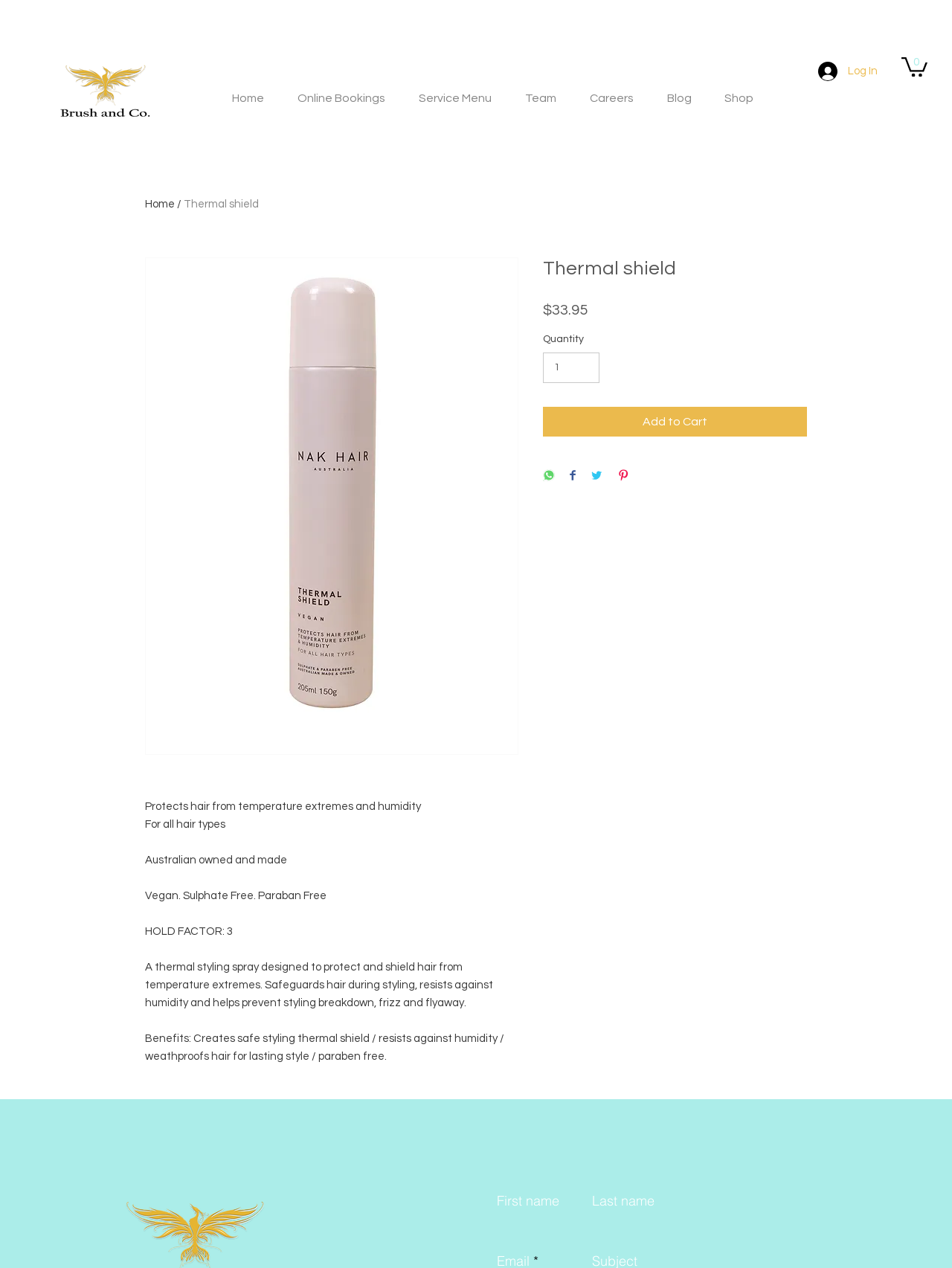Could you determine the bounding box coordinates of the clickable element to complete the instruction: "Go to the Shop page"? Provide the coordinates as four float numbers between 0 and 1, i.e., [left, top, right, bottom].

[0.744, 0.058, 0.809, 0.087]